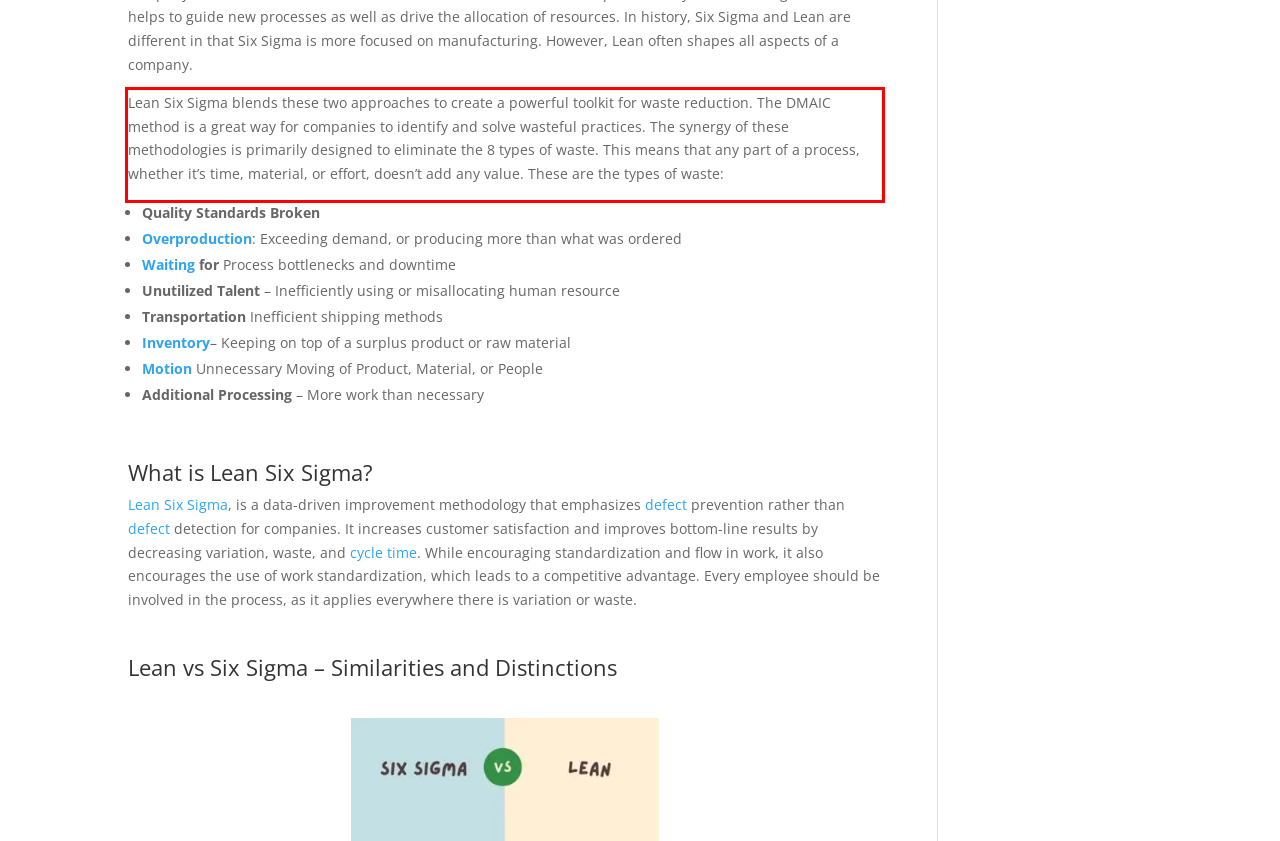Using the provided screenshot, read and generate the text content within the red-bordered area.

Lean Six Sigma blends these two approaches to create a powerful toolkit for waste reduction. The DMAIC method is a great way for companies to identify and solve wasteful practices. The synergy of these methodologies is primarily designed to eliminate the 8 types of waste. This means that any part of a process, whether it’s time, material, or effort, doesn’t add any value. These are the types of waste: